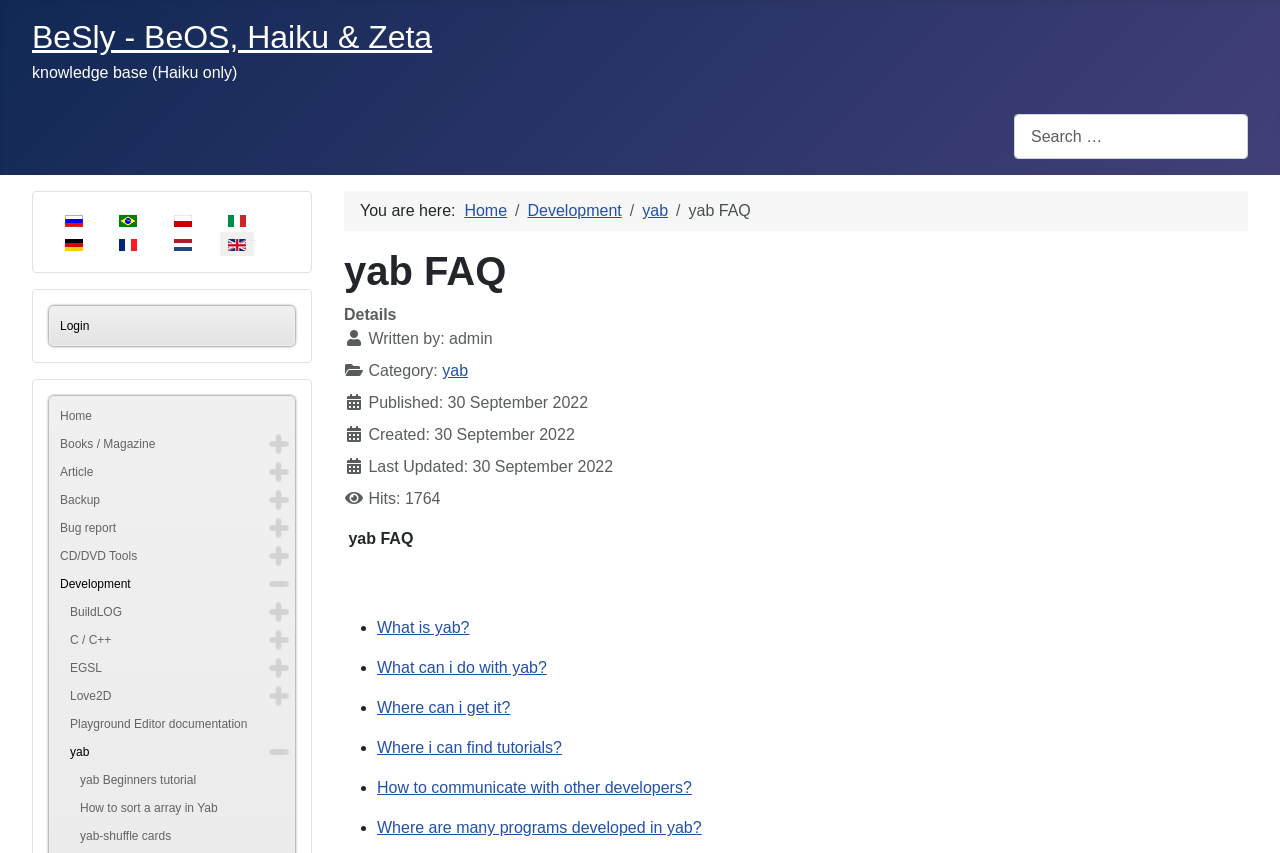What is the category of the FAQ page?
From the details in the image, answer the question comprehensively.

The category of the FAQ page is 'yab', which is indicated by the link 'yab' in the description list detail section.